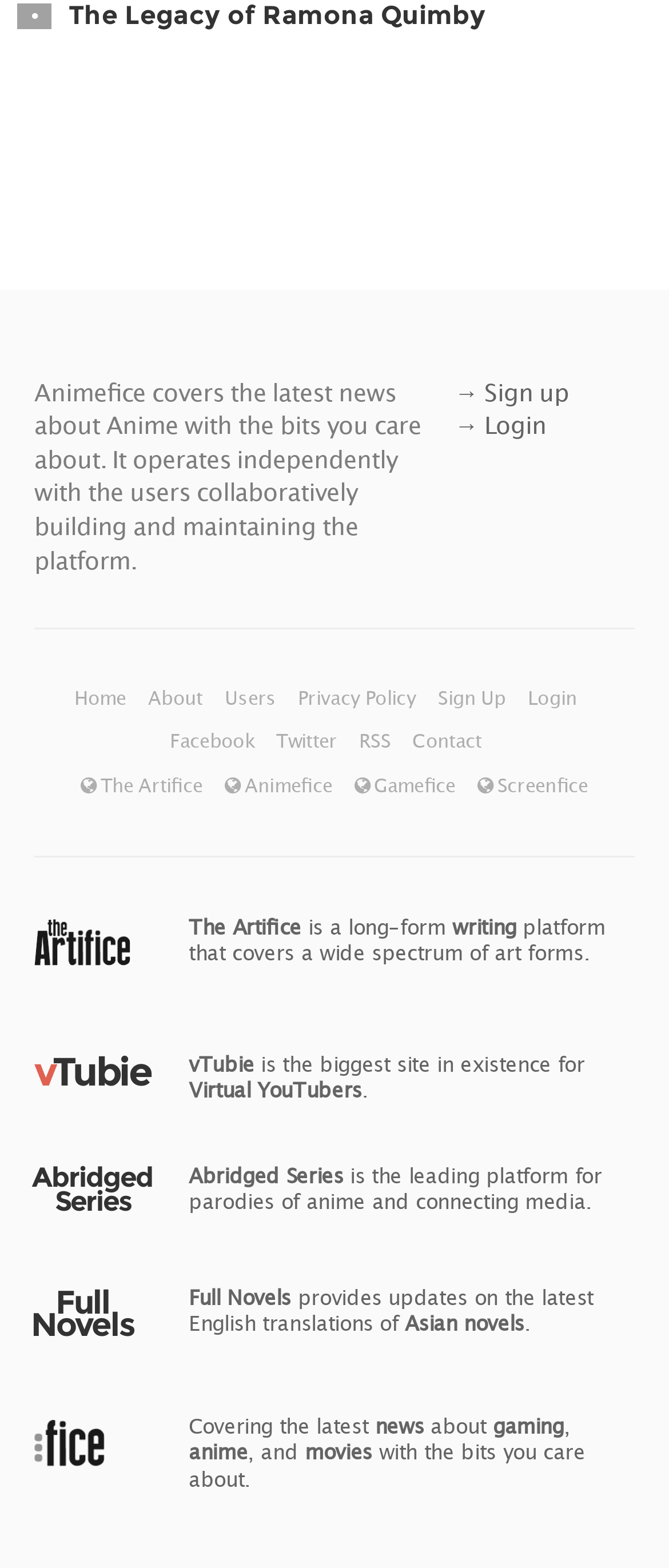What is the name of the platform that covers a wide spectrum of art forms?
Look at the image and respond with a one-word or short phrase answer.

The Artifice